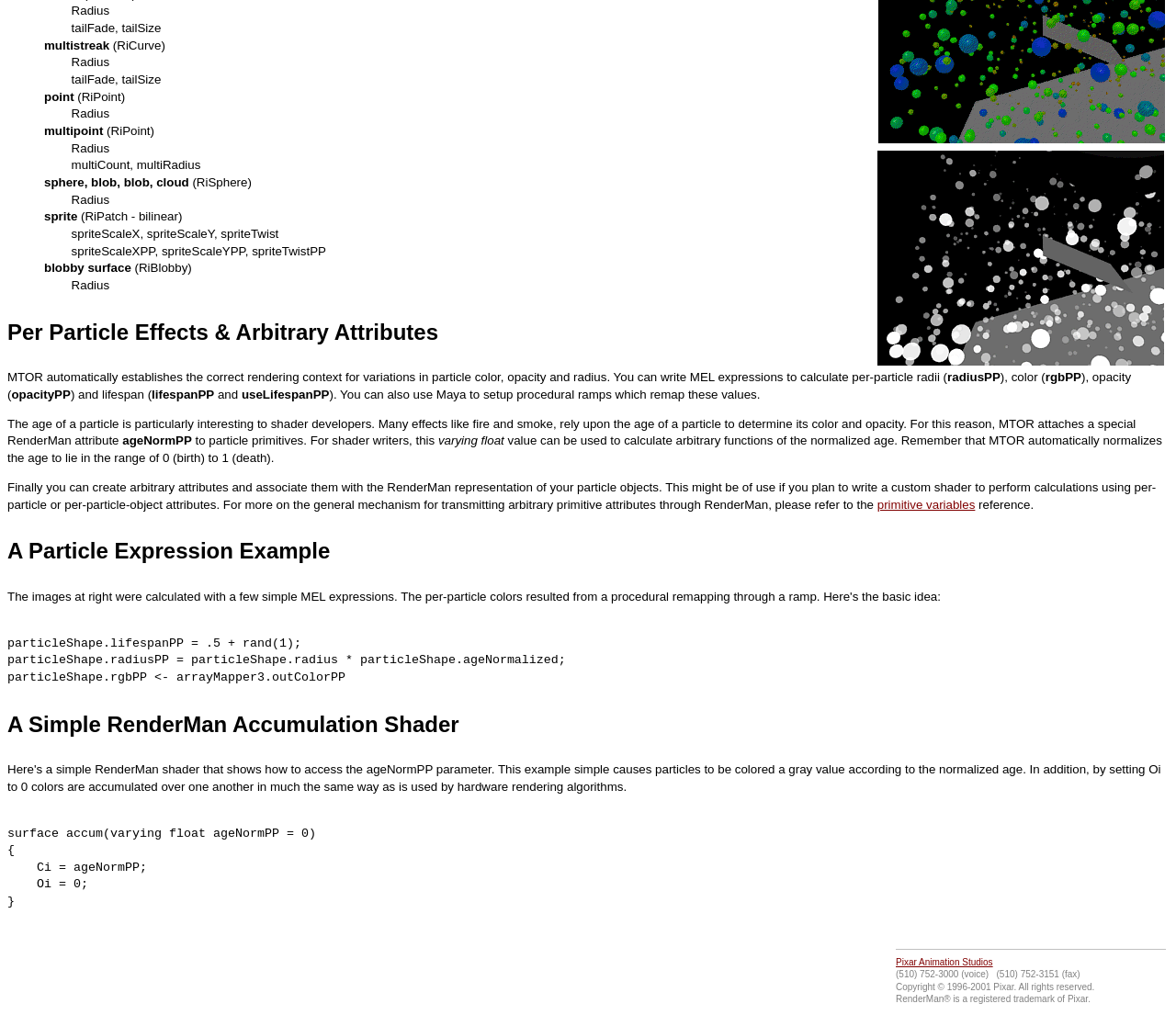Using the given element description, provide the bounding box coordinates (top-left x, top-left y, bottom-right x, bottom-right y) for the corresponding UI element in the screenshot: Pixar Animation Studios

[0.762, 0.943, 0.844, 0.953]